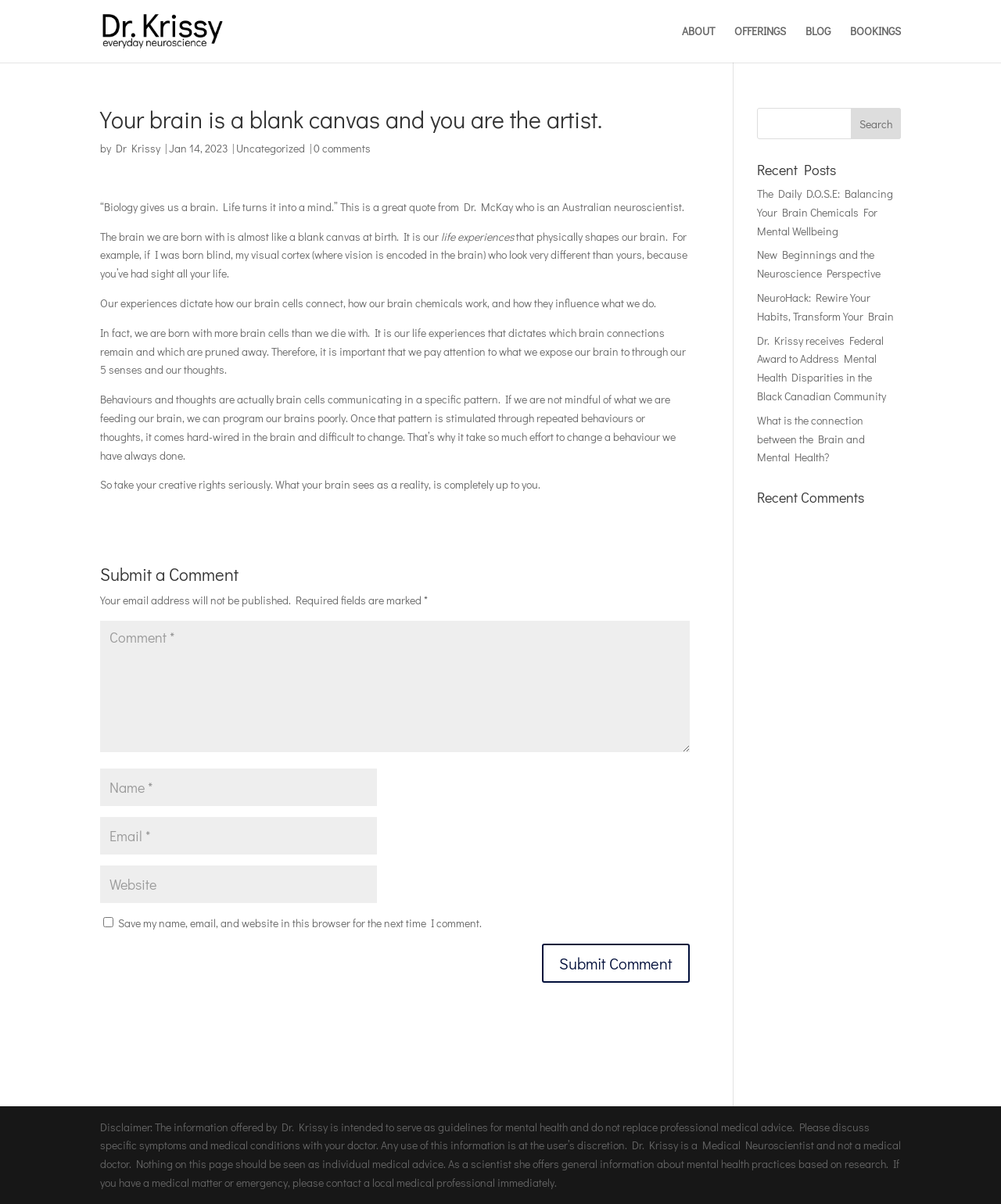Find and provide the bounding box coordinates for the UI element described with: "name="s"".

[0.756, 0.09, 0.9, 0.116]